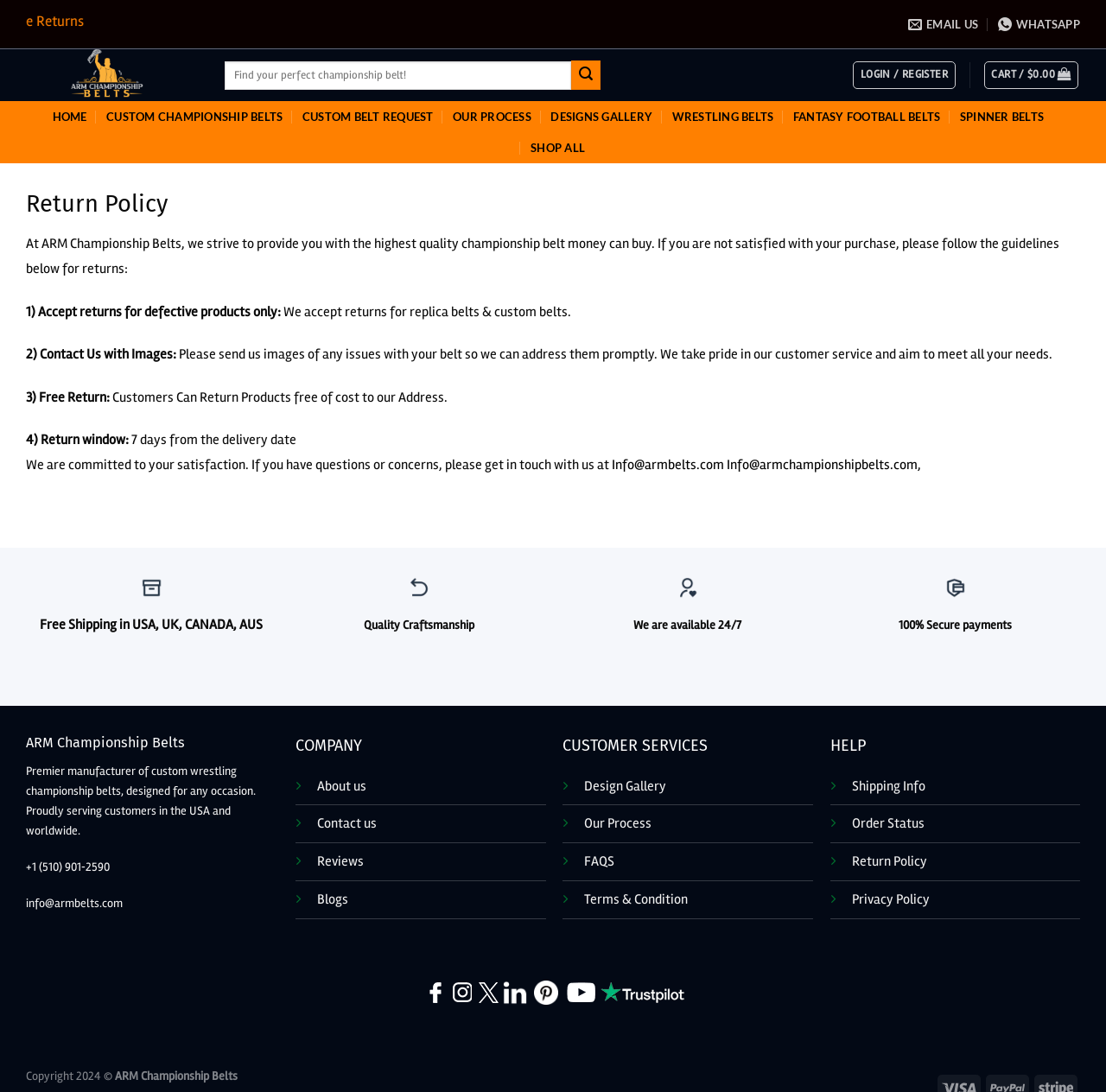Please identify the bounding box coordinates of the element's region that I should click in order to complete the following instruction: "Contact us via email". The bounding box coordinates consist of four float numbers between 0 and 1, i.e., [left, top, right, bottom].

[0.553, 0.418, 0.655, 0.434]